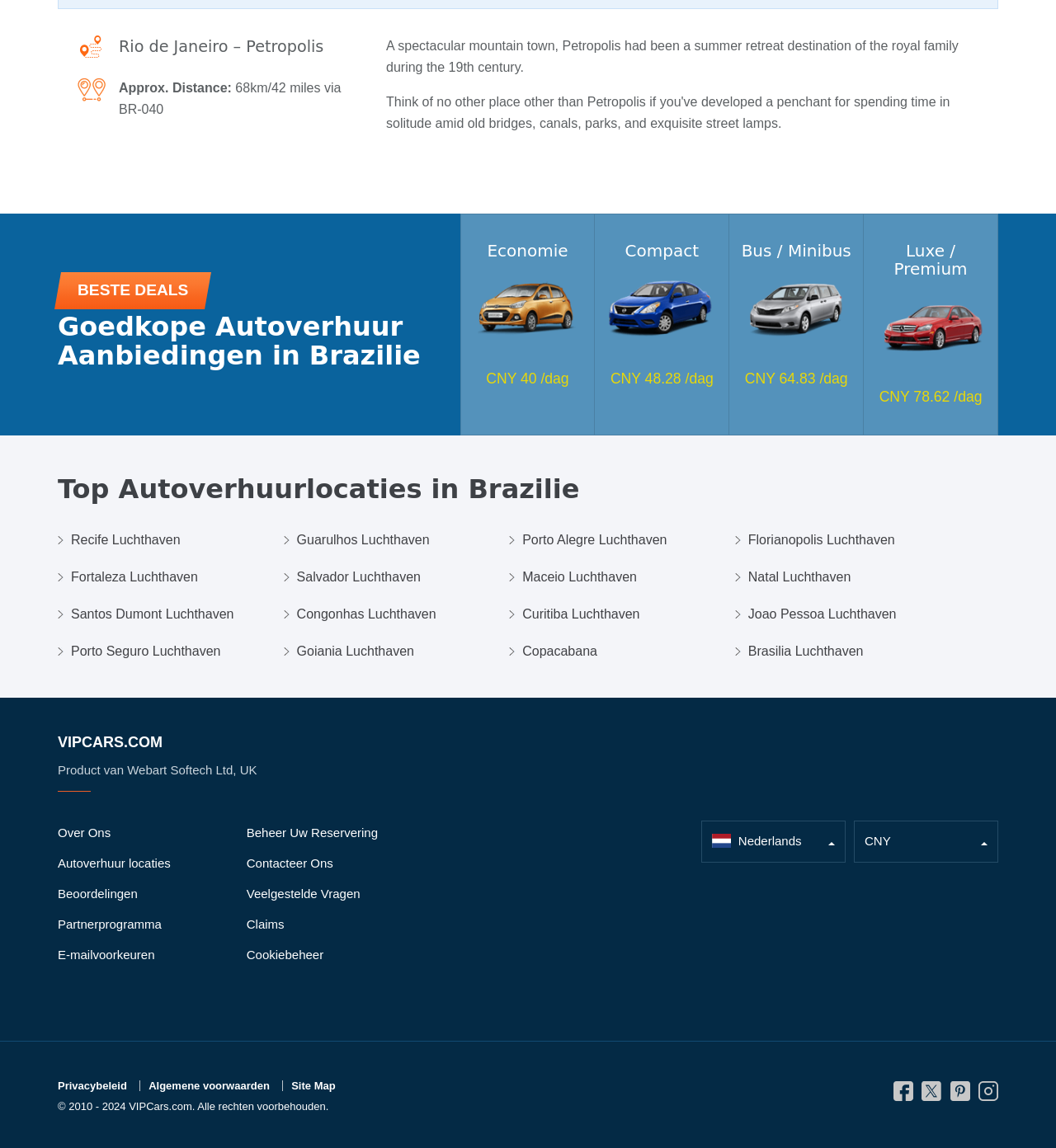Identify the bounding box coordinates of the section that should be clicked to achieve the task described: "Change language".

[0.664, 0.715, 0.801, 0.752]